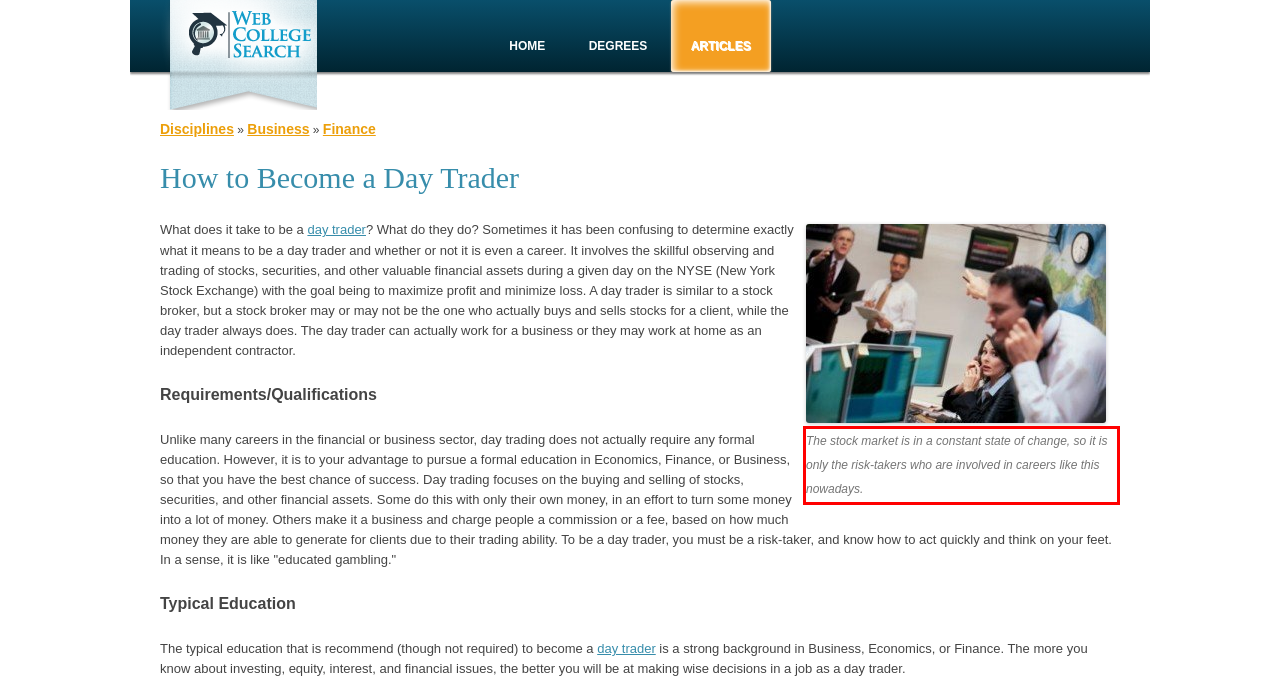There is a UI element on the webpage screenshot marked by a red bounding box. Extract and generate the text content from within this red box.

The stock market is in a constant state of change, so it is only the risk-takers who are involved in careers like this nowadays.